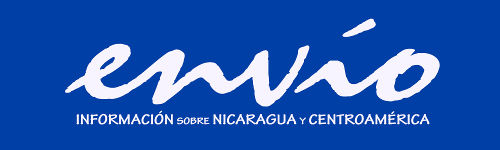Describe the image thoroughly, including all noticeable details.

The image features the logo of "Envío," a publication dedicated to providing information about Nicaragua and Central America. The logo showcases the name "envío" in a stylized, handwritten font, emphasizing its focus on contemporary issues and perspectives in the region. Beneath the prominent title, there is a subtitle that reads "INFORMACIÓN SOBRE NICARAGUA Y CENTROAMÉRICA," which translates to "Information about Nicaragua and Central America." The background is a vibrant blue, evoking a sense of clarity and engagement, consistent with the publication's mission to inform and educate its readers on crucial regional matters.